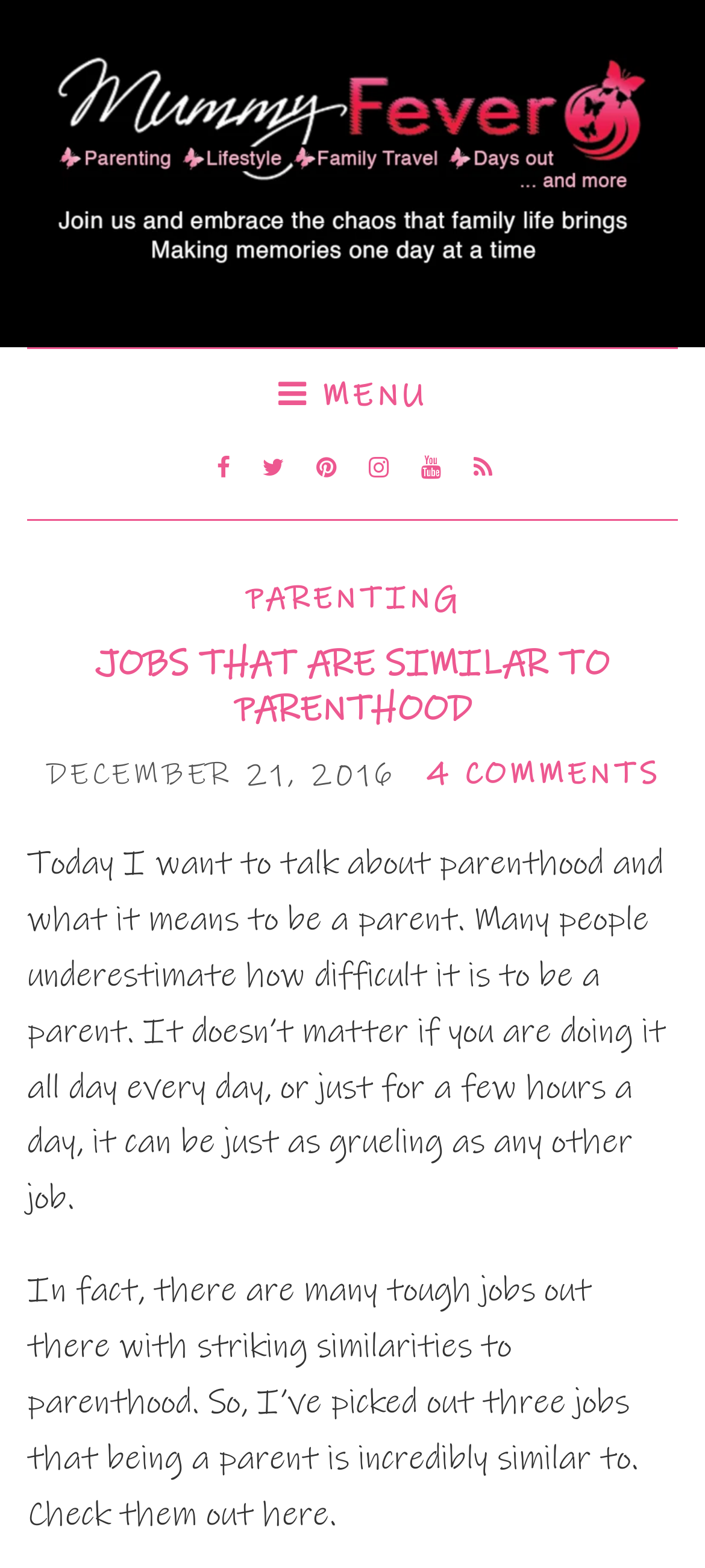What is the date of the article?
Based on the screenshot, provide a one-word or short-phrase response.

DECEMBER 21, 2016